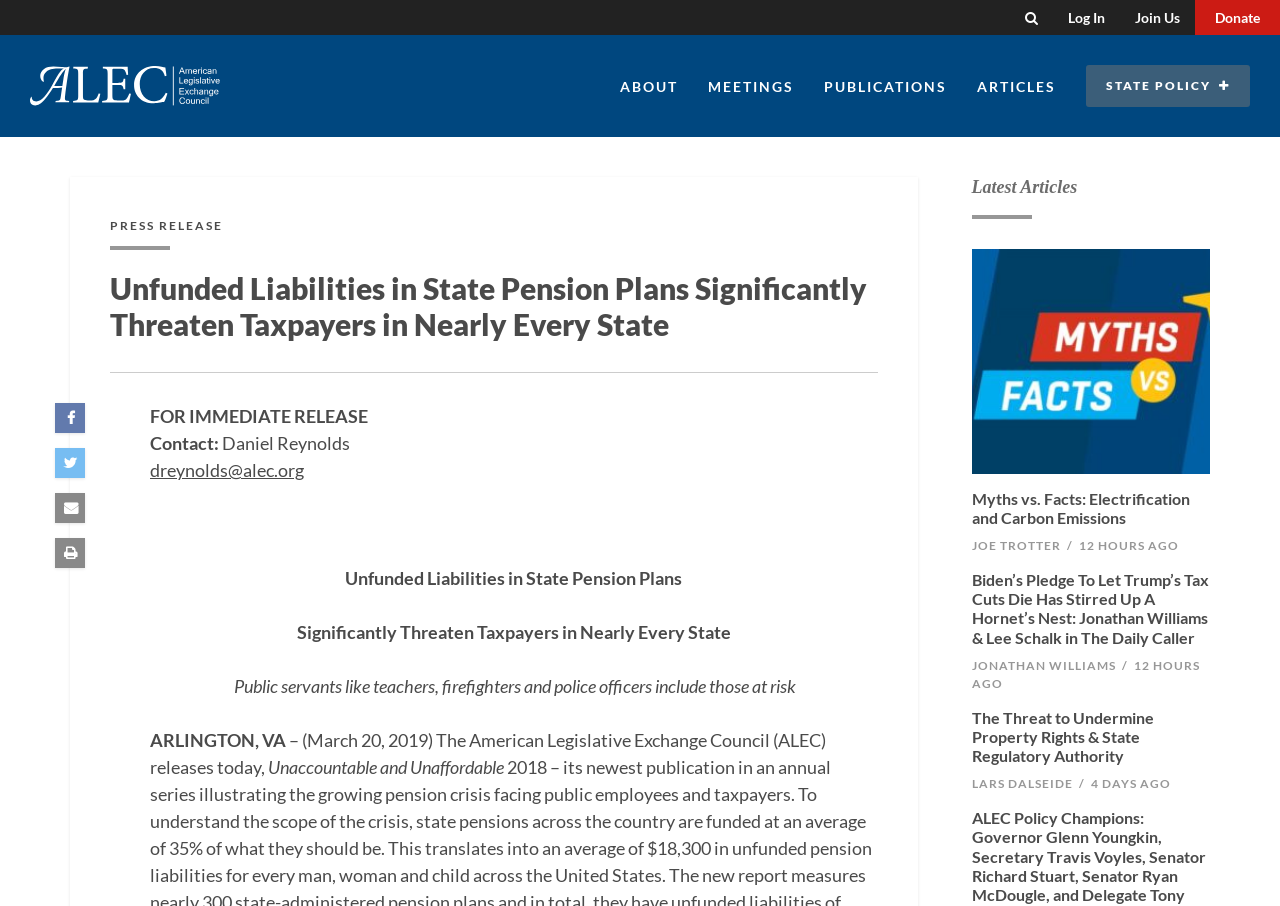Determine the bounding box coordinates for the UI element with the following description: "alt="American Legislative Exchange Council"". The coordinates should be four float numbers between 0 and 1, represented as [left, top, right, bottom].

[0.023, 0.082, 0.172, 0.103]